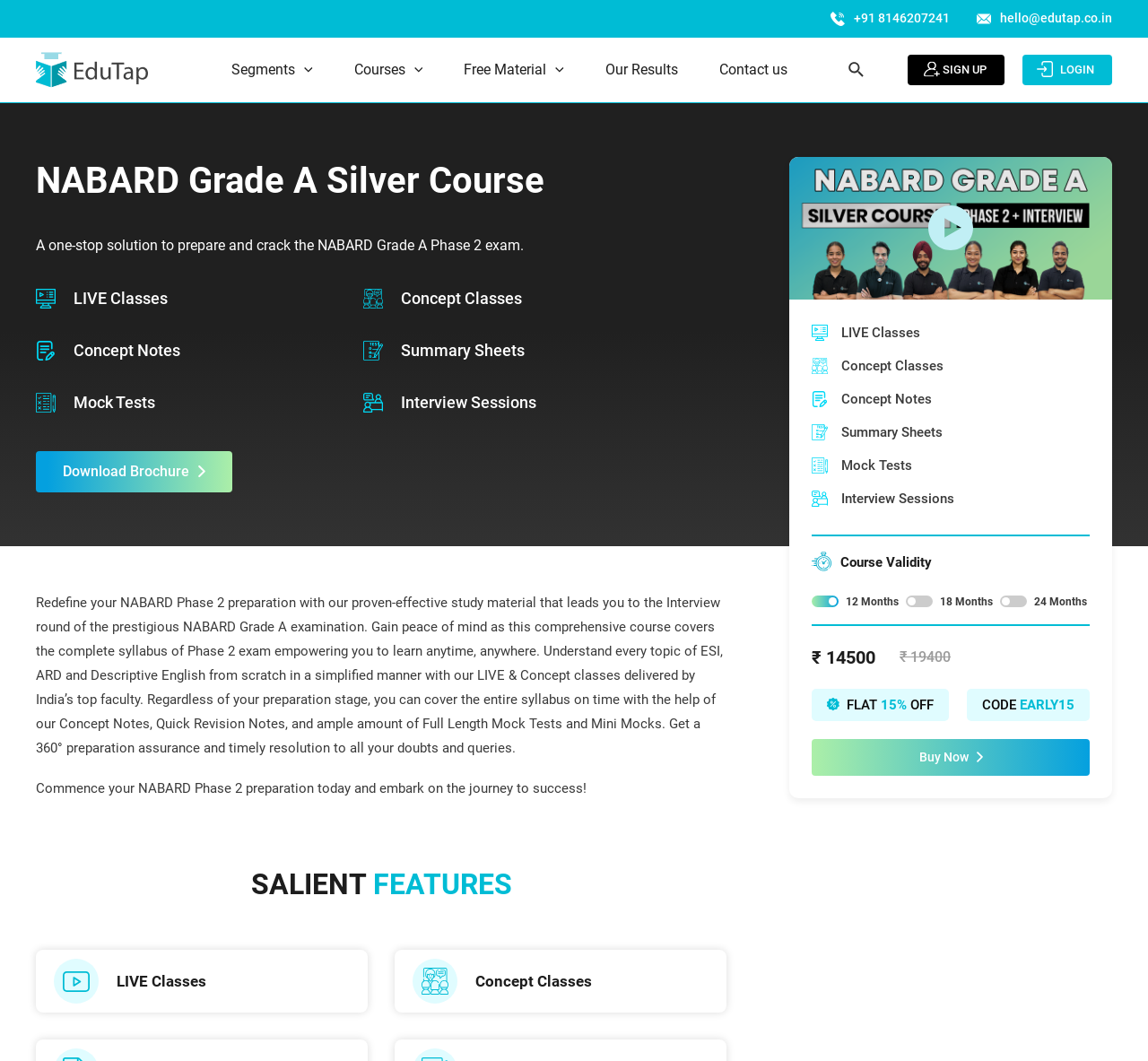What is the course validity period?
Answer the question with a thorough and detailed explanation.

I found the course validity period by looking at the section where the course details are mentioned, and I saw that the radio button for '12 Months' is checked, indicating that it is the default or selected option.